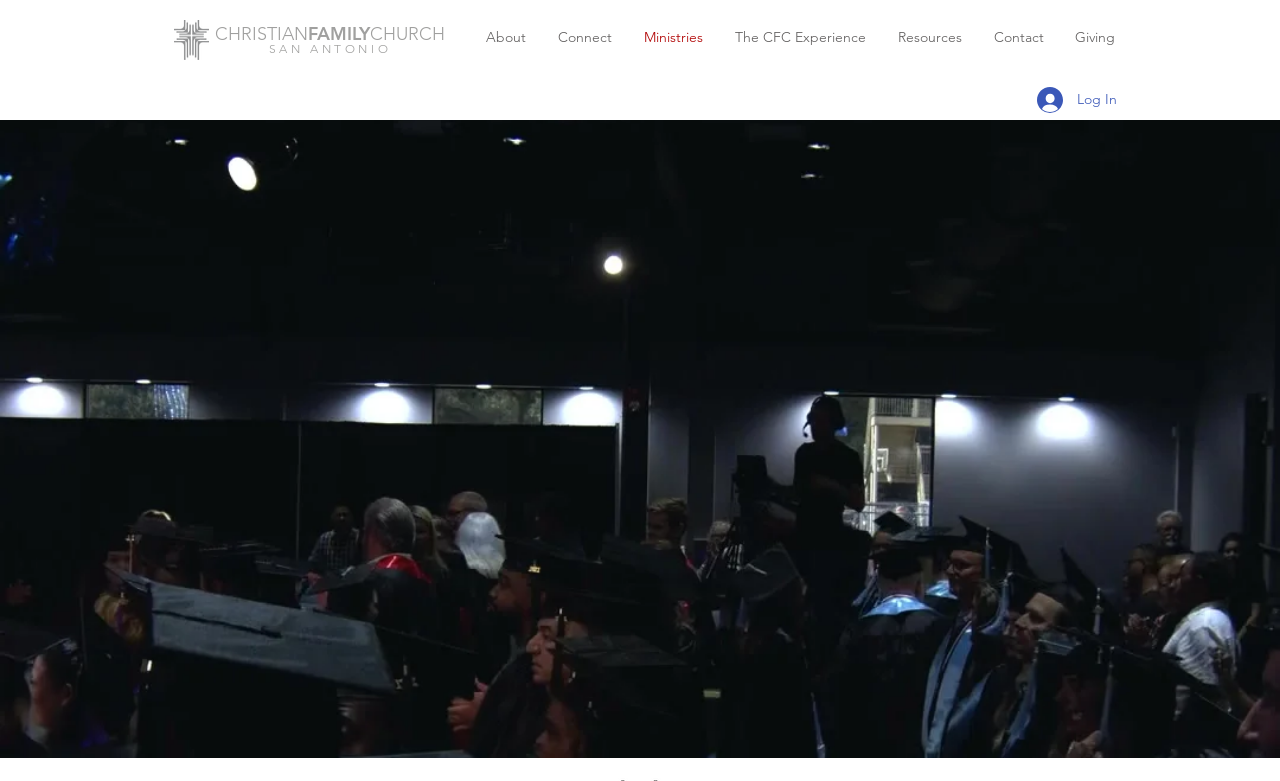Please mark the clickable region by giving the bounding box coordinates needed to complete this instruction: "Visit CHRISTIANFAMILYCHURCH".

[0.168, 0.029, 0.348, 0.058]